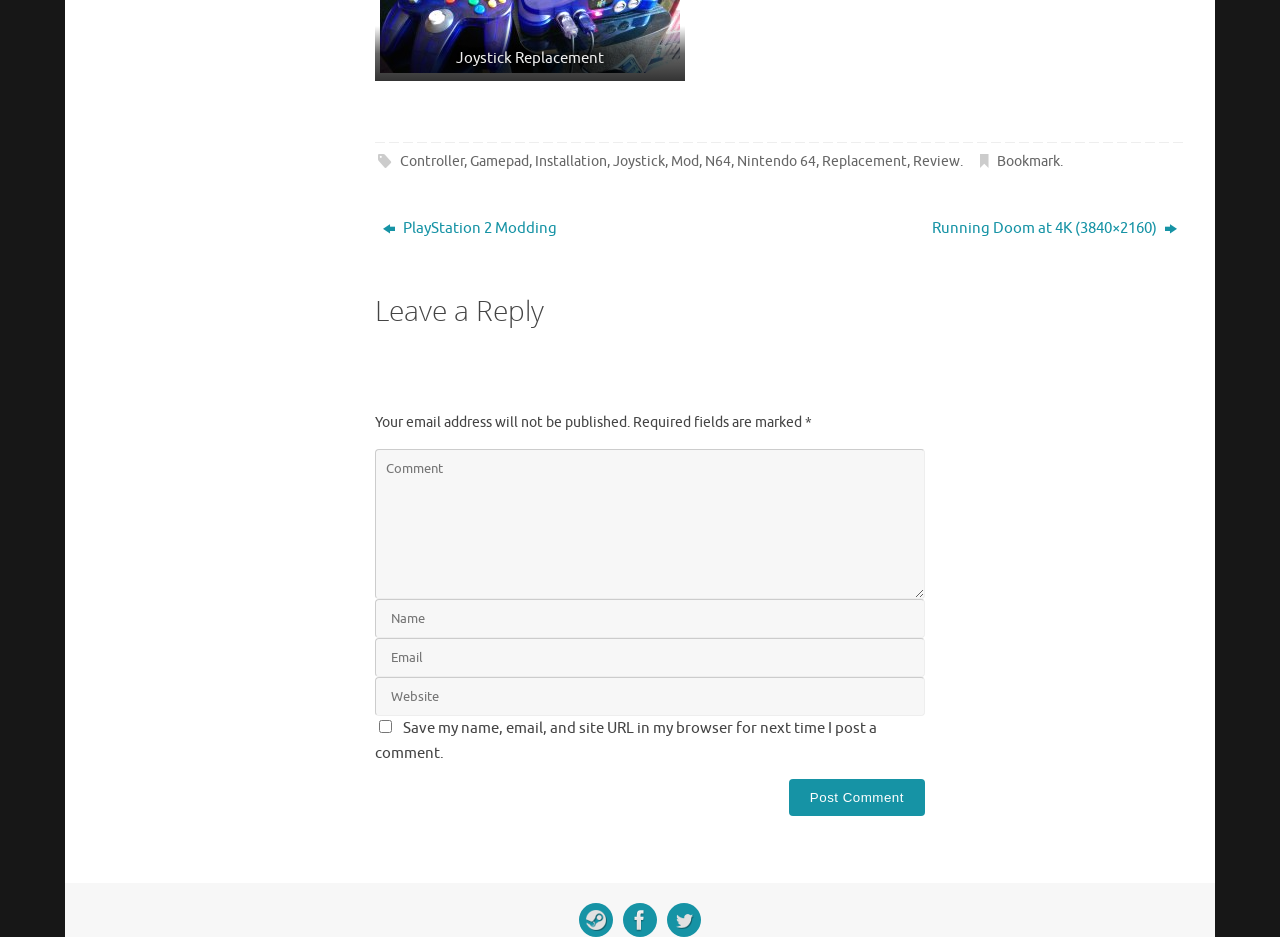Pinpoint the bounding box coordinates of the area that must be clicked to complete this instruction: "Enter your name in the required field".

[0.293, 0.479, 0.723, 0.639]